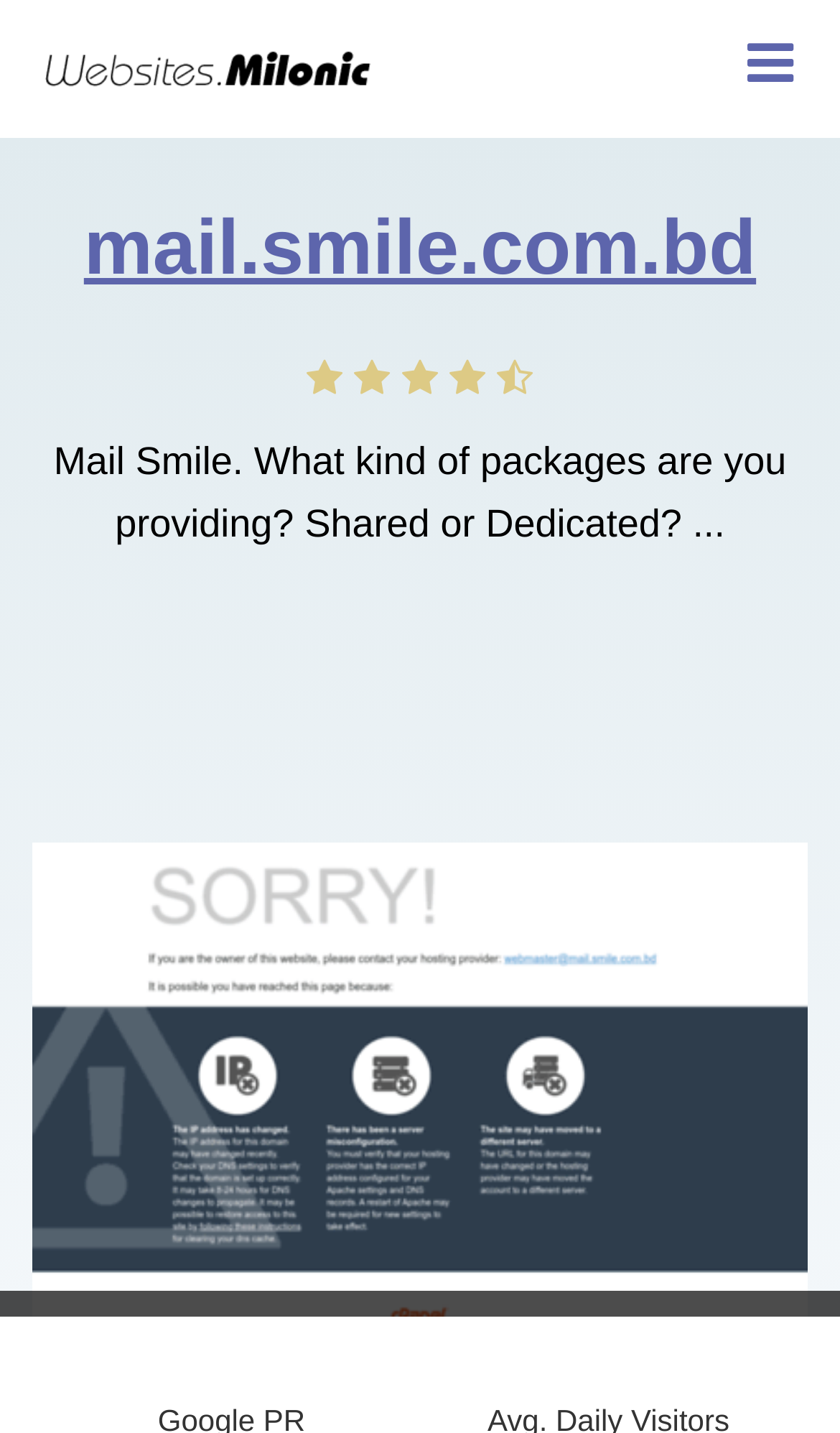Summarize the webpage in an elaborate manner.

The webpage appears to be the default website page of Mail.smile.com.bd. At the top-left corner, there is a link with an accompanying image. On the top-right corner, there is another link with a icon represented by '\uf0c9'. 

Below the top-right link, there is a heading that displays the website's name, "mail.smile.com.bd", which is also a clickable link. 

Further down, there is a block of text that asks a question about the type of packages the website provides, whether they are shared or dedicated. 

Below this text, there is an iframe that contains an advertisement. 

At the bottom of the page, there is a large image that displays the website's logo, "mail.smile.com.bd".